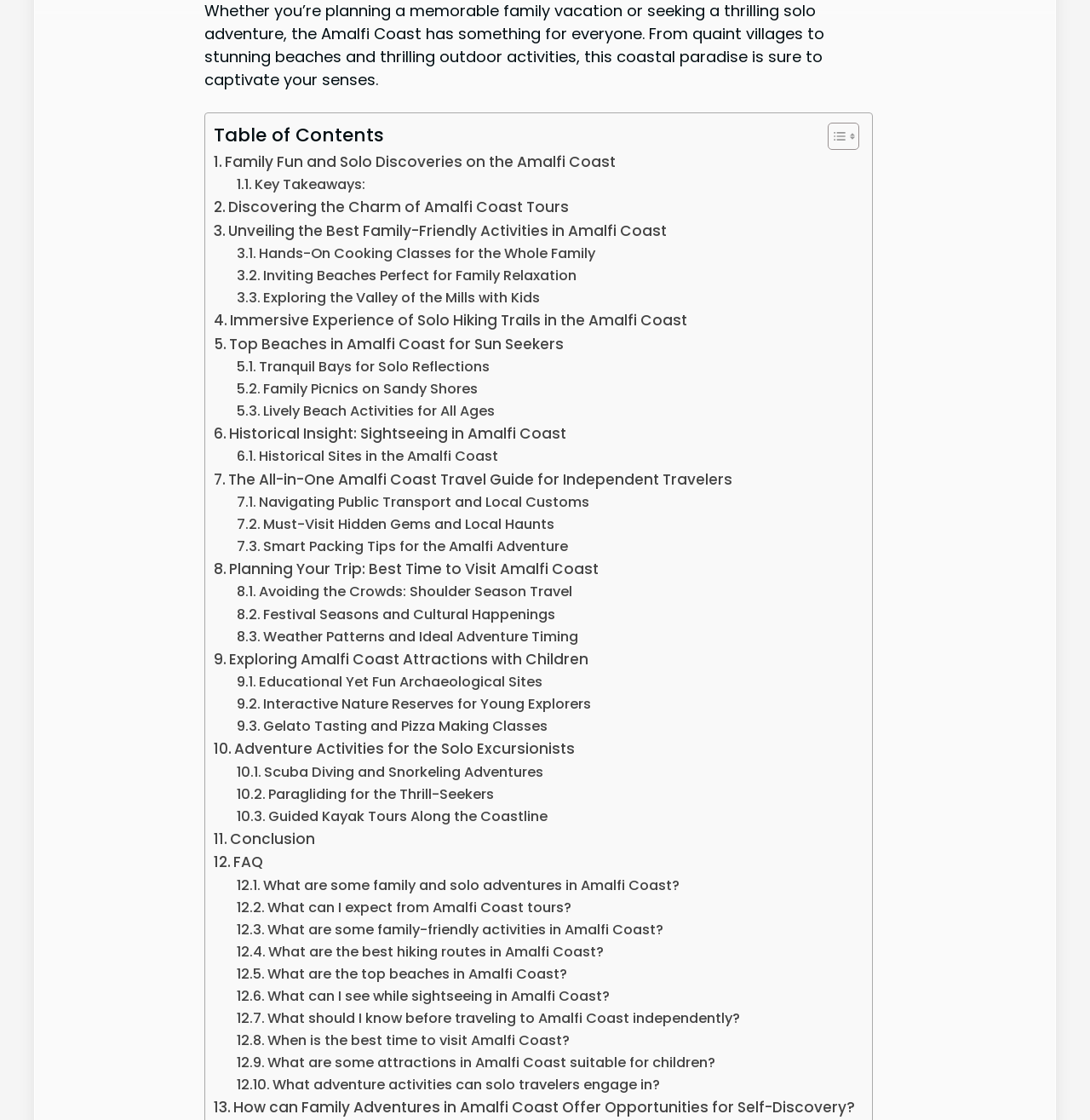Consider the image and give a detailed and elaborate answer to the question: 
What type of activities are mentioned for solo travelers?

The webpage mentions various activities suitable for solo travelers, including hiking, paragliding, and kayaking, which are listed under the section 'Adventure Activities for the Solo Excursionists'.